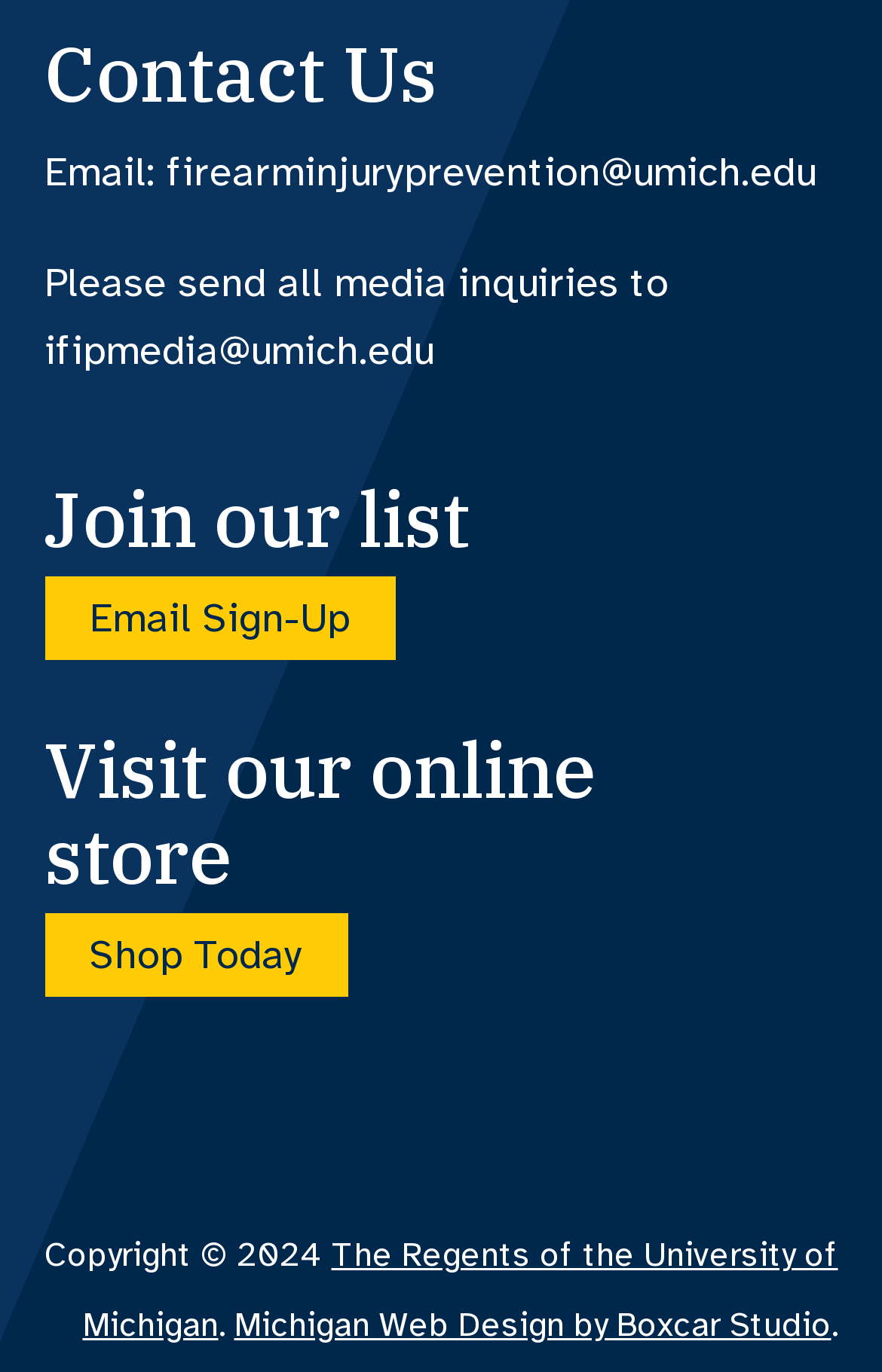What is the purpose of the 'Email Sign-Up' button?
Answer the question with as much detail as possible.

I inferred the purpose of the 'Email Sign-Up' button by looking at its position below the heading 'Join our list' and assuming that it is related to joining a list or newsletter.